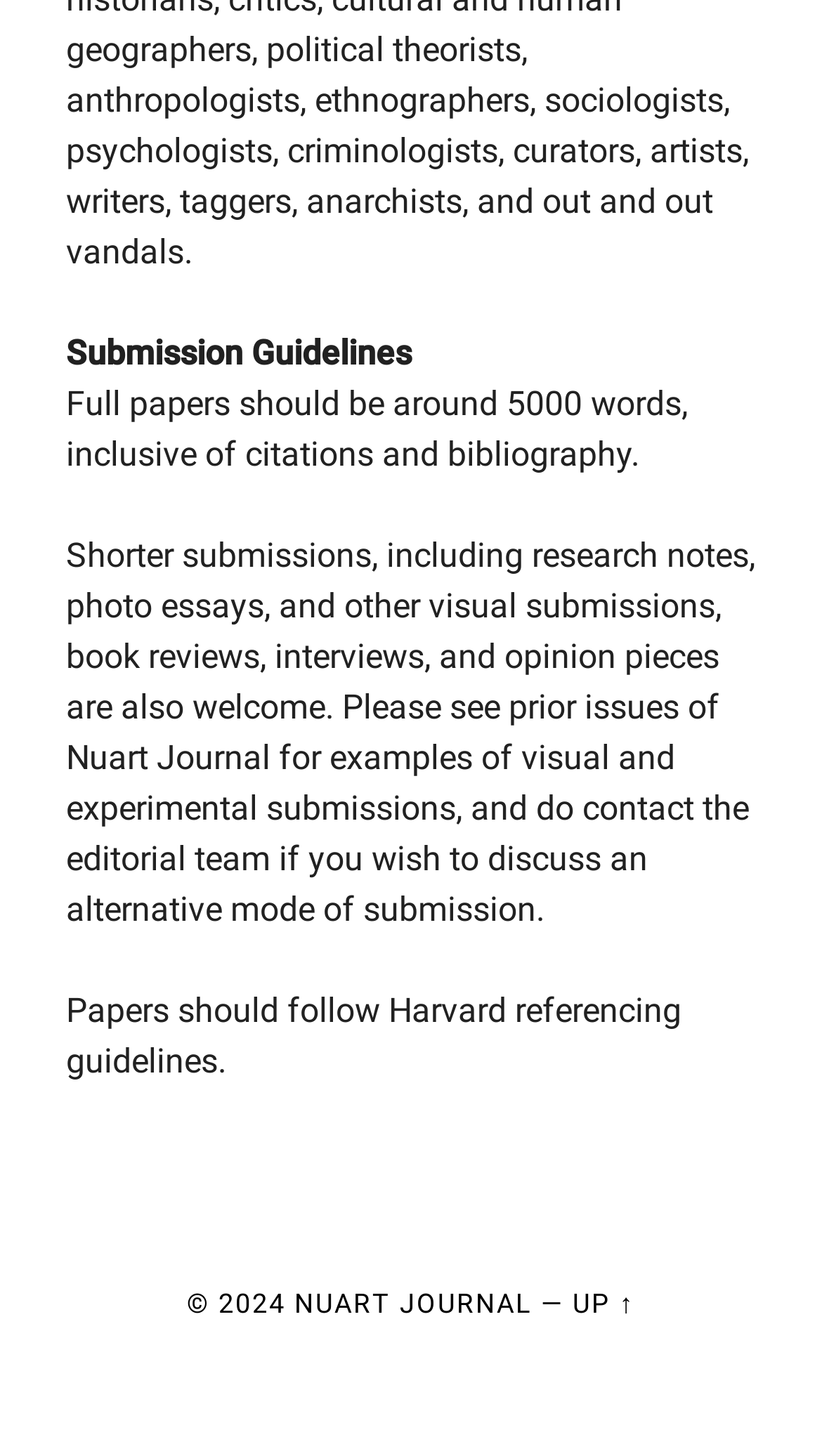Respond to the question below with a single word or phrase:
What is the recommended word count for full papers?

5000 words